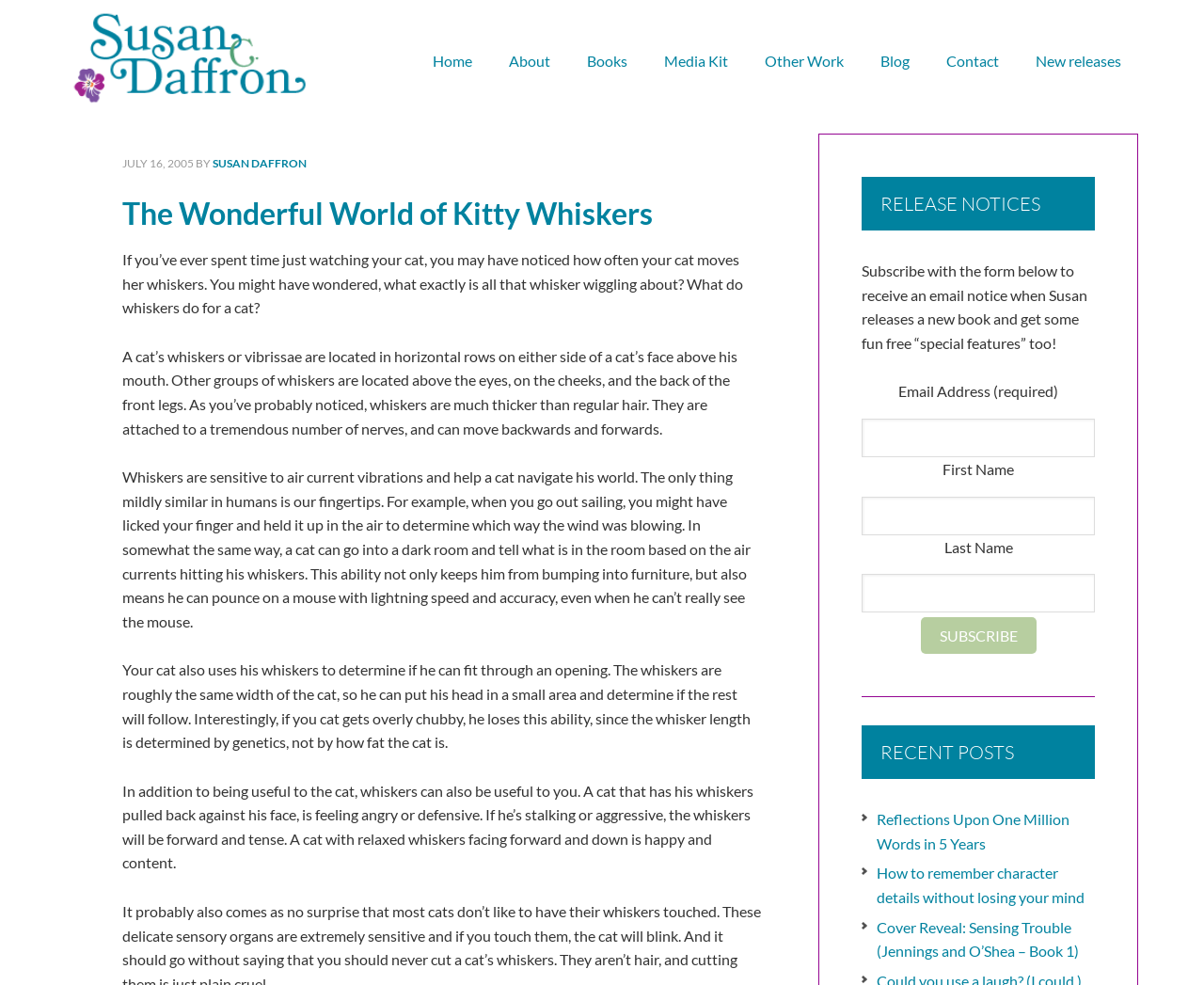Identify the bounding box coordinates of the clickable region necessary to fulfill the following instruction: "Visit the 'About' page". The bounding box coordinates should be four float numbers between 0 and 1, i.e., [left, top, right, bottom].

[0.409, 0.014, 0.471, 0.112]